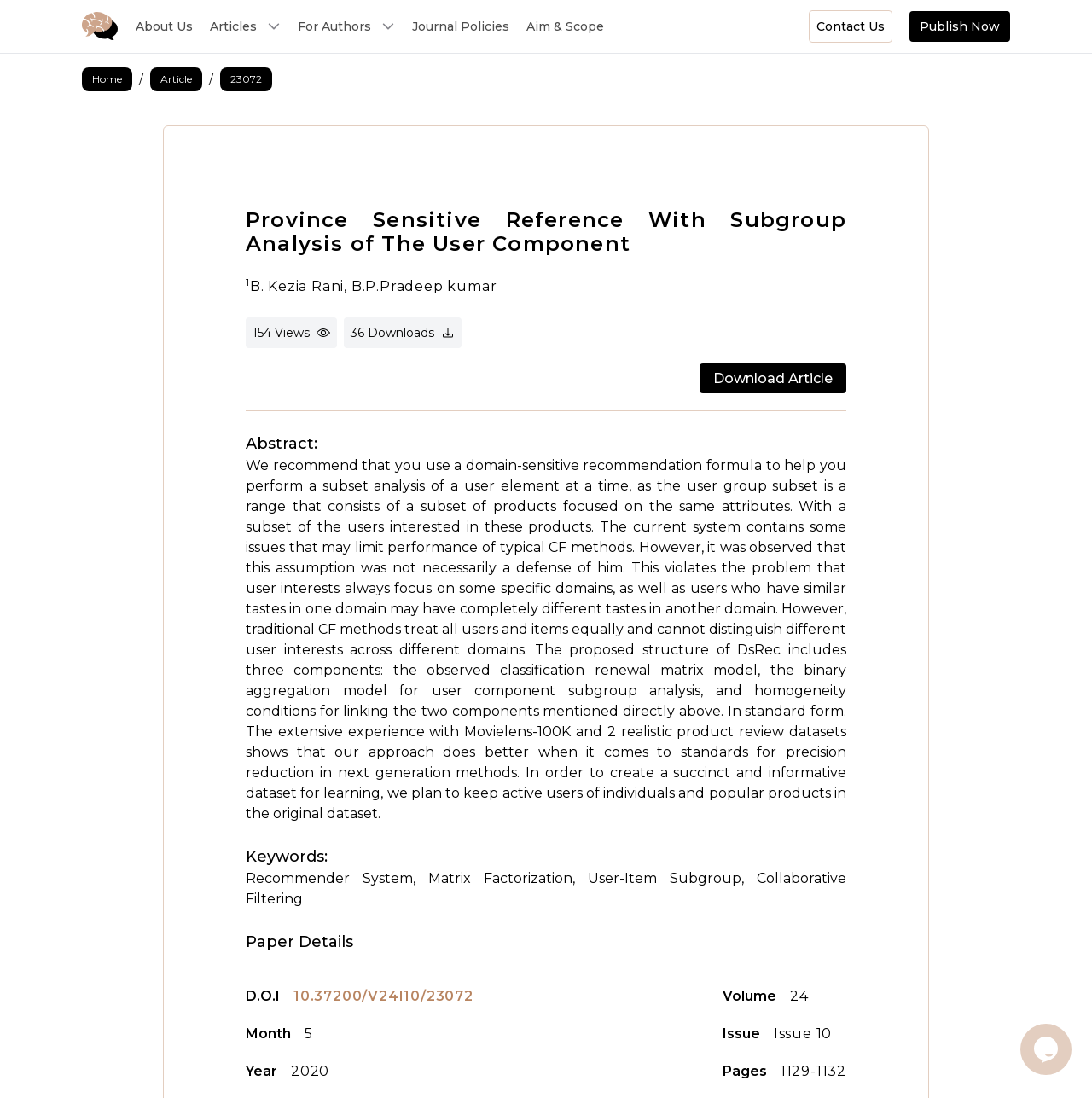How many views does the article have?
From the image, provide a succinct answer in one word or a short phrase.

154